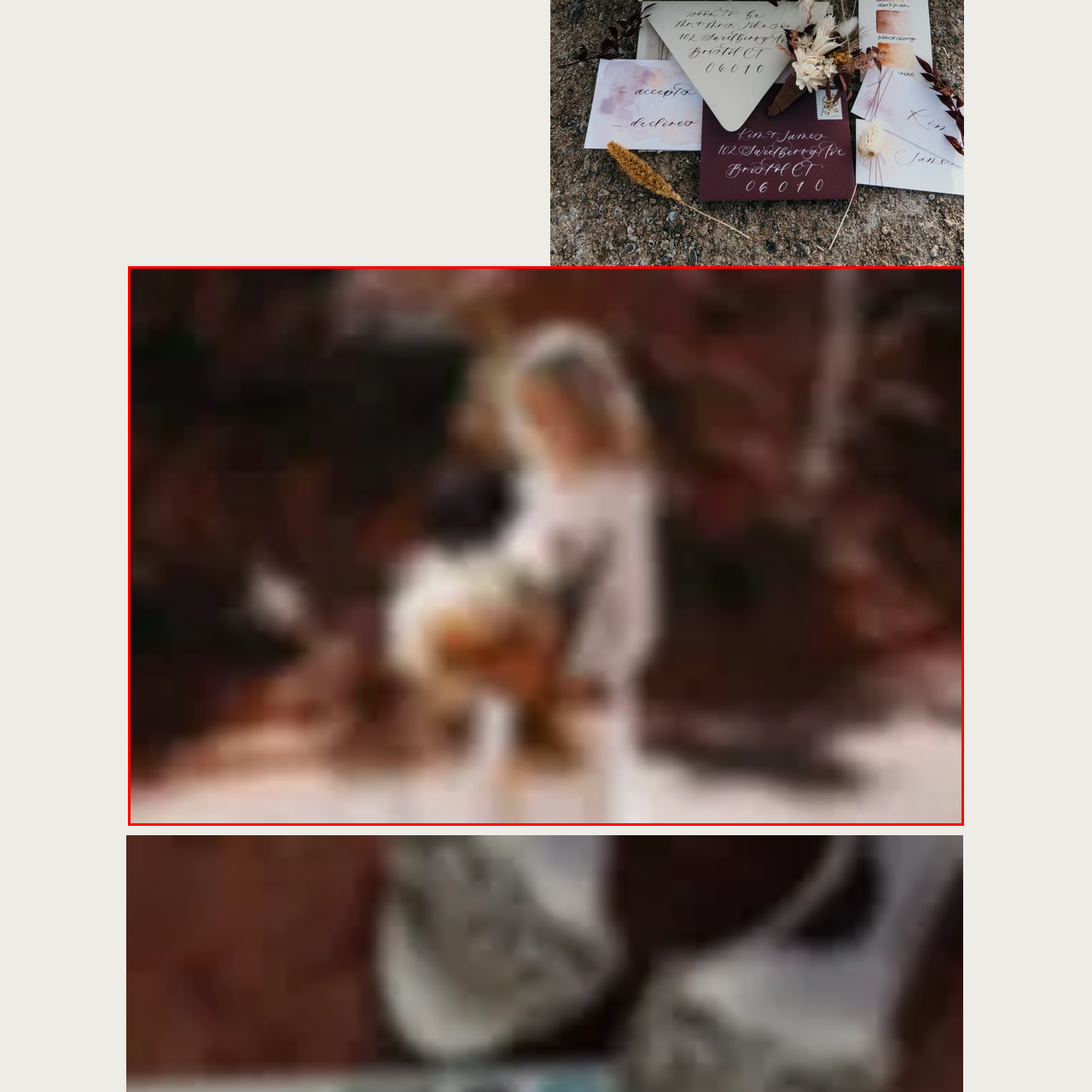Explain in detail what is shown in the red-bordered image.

The image captures a moment in a scenic outdoor setting, likely amidst nature, where a child is playfully engaged. The child, dressed in a light-colored outfit, appears to be holding a small animal, possibly a dog, close to their chest, exhibiting a sense of affection and care. The background features rich earthy tones, suggesting a natural environment that enhances the warmth of the scene. The overall atmosphere conveys a sense of joy and innocence, highlighting the bond between the child and the furry companion in this tranquil moment. The image evokes feelings of nostalgia and the simple pleasures of childhood exploration.